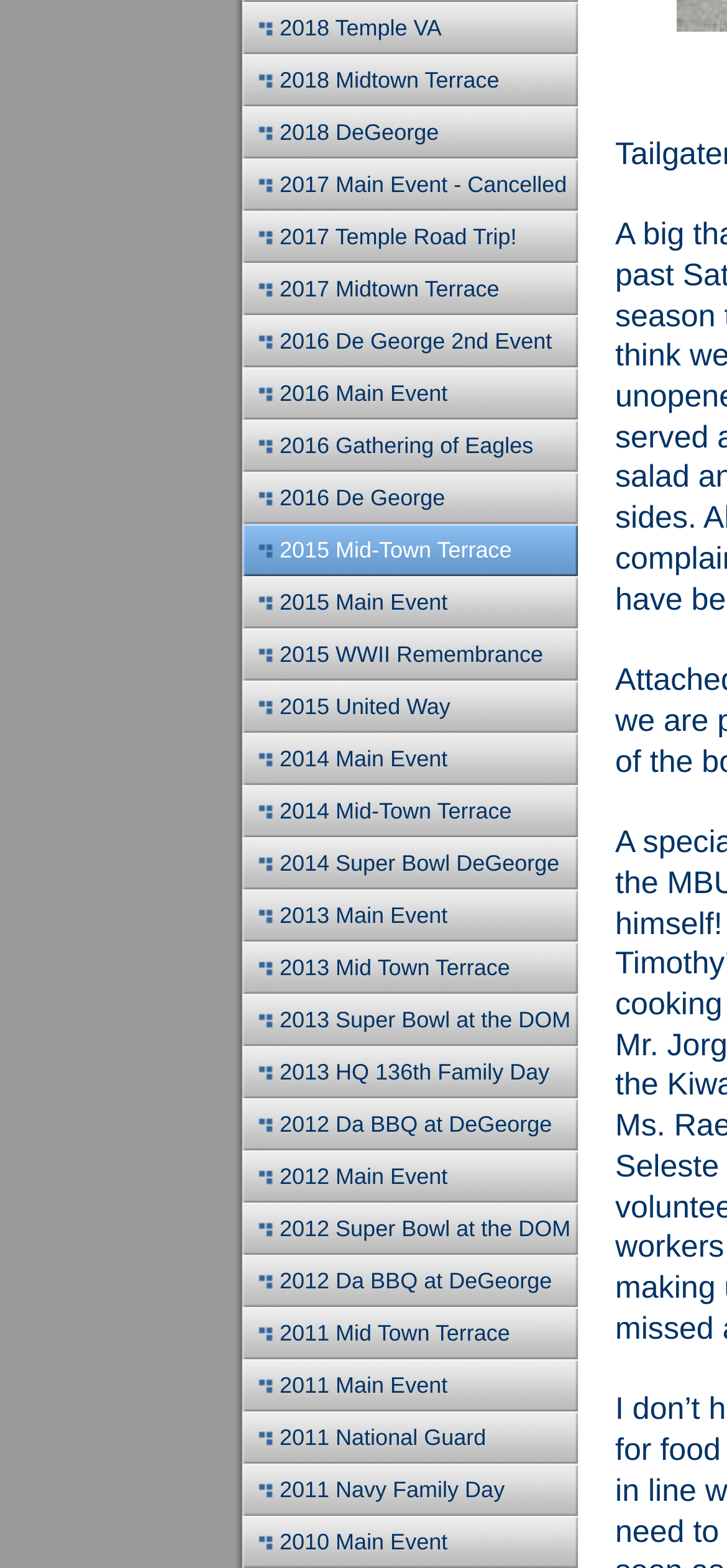Kindly determine the bounding box coordinates of the area that needs to be clicked to fulfill this instruction: "Enter the phone number".

None